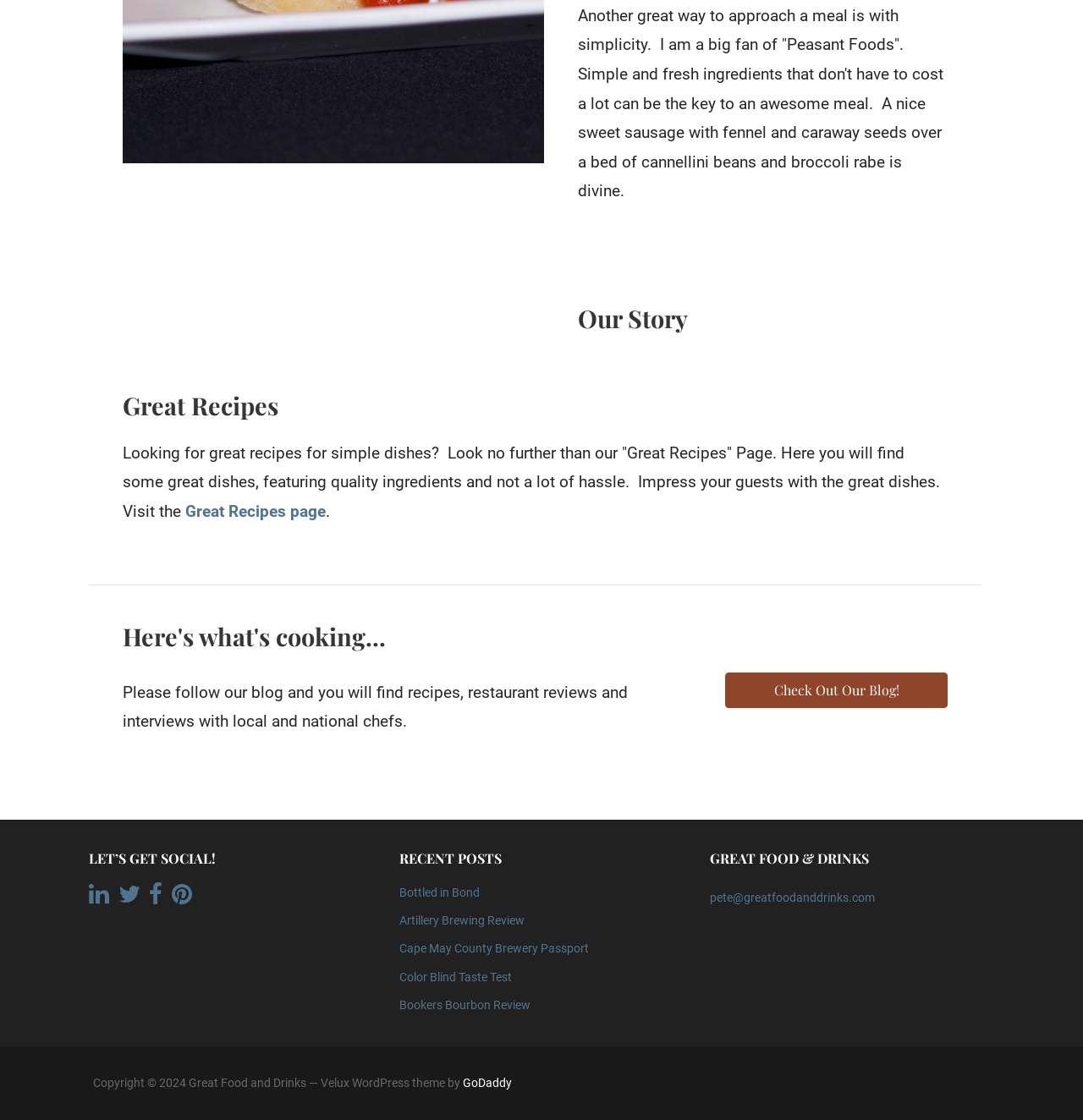Please identify the bounding box coordinates of the element's region that should be clicked to execute the following instruction: "Visit the Great Recipes page". The bounding box coordinates must be four float numbers between 0 and 1, i.e., [left, top, right, bottom].

[0.171, 0.448, 0.301, 0.465]